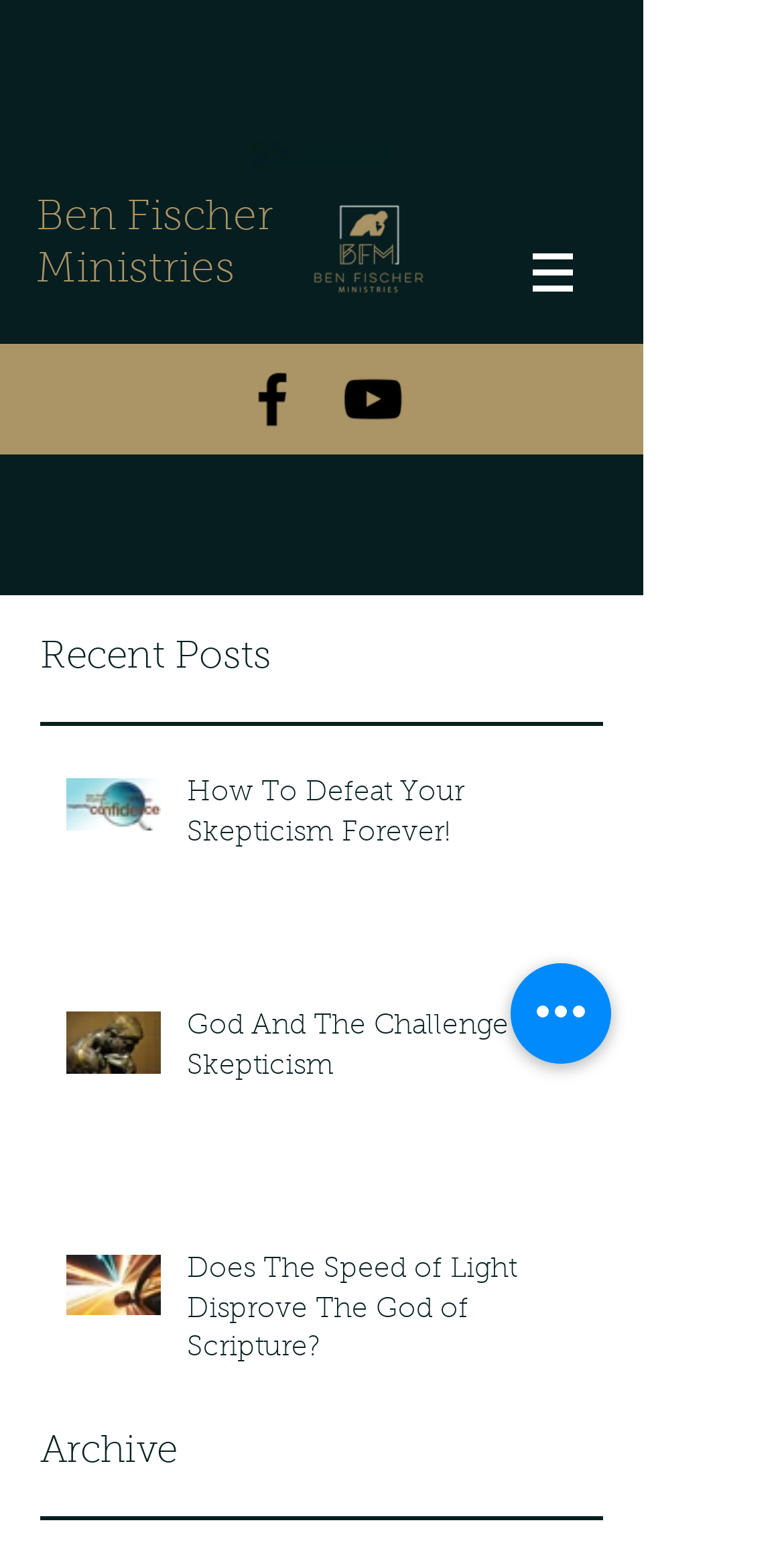Provide the bounding box coordinates of the HTML element this sentence describes: "aria-label="youtube"".

[0.431, 0.236, 0.521, 0.281]